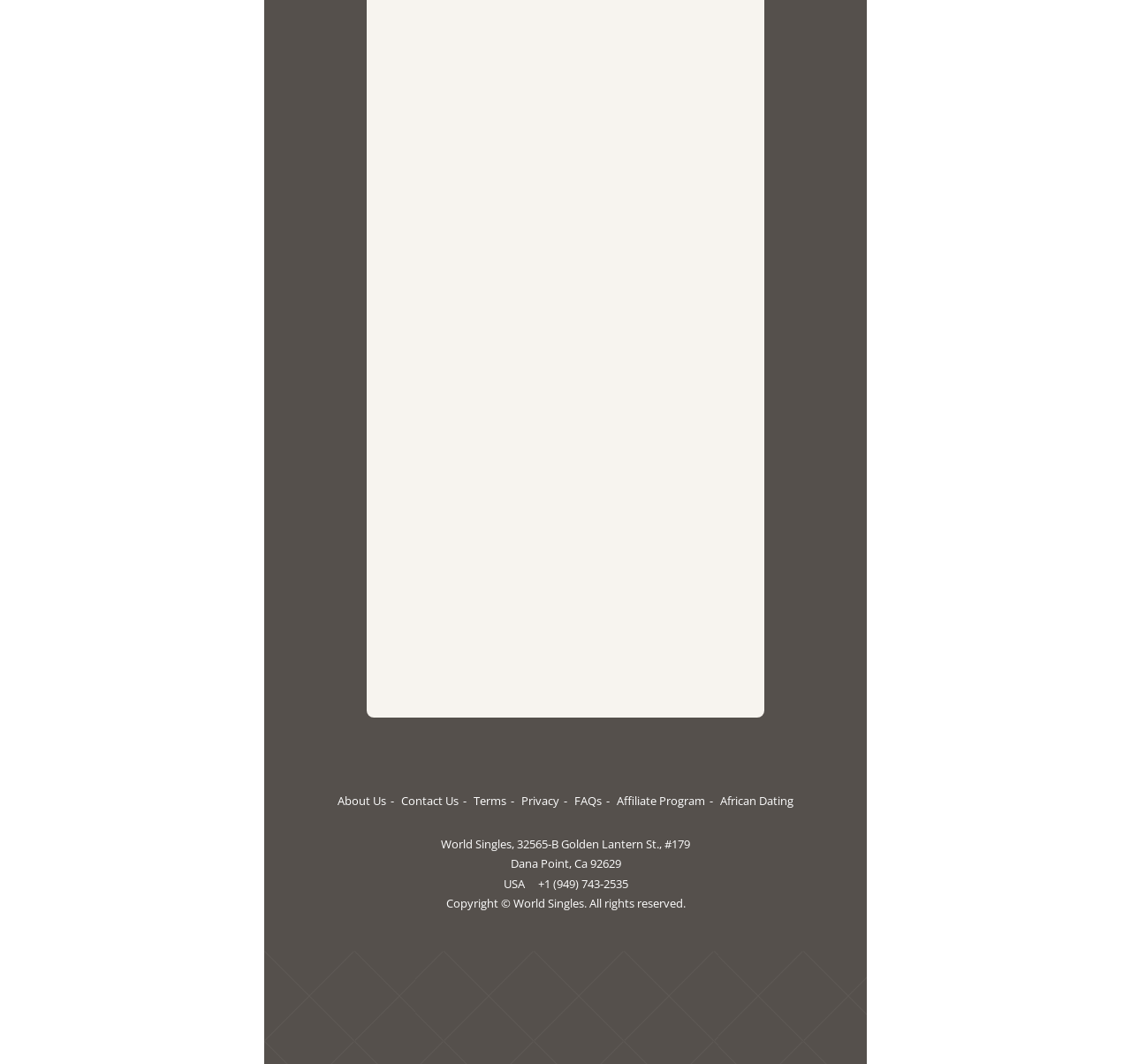Please provide a one-word or short phrase answer to the question:
What is the company's address?

Dana Point, Ca 92629